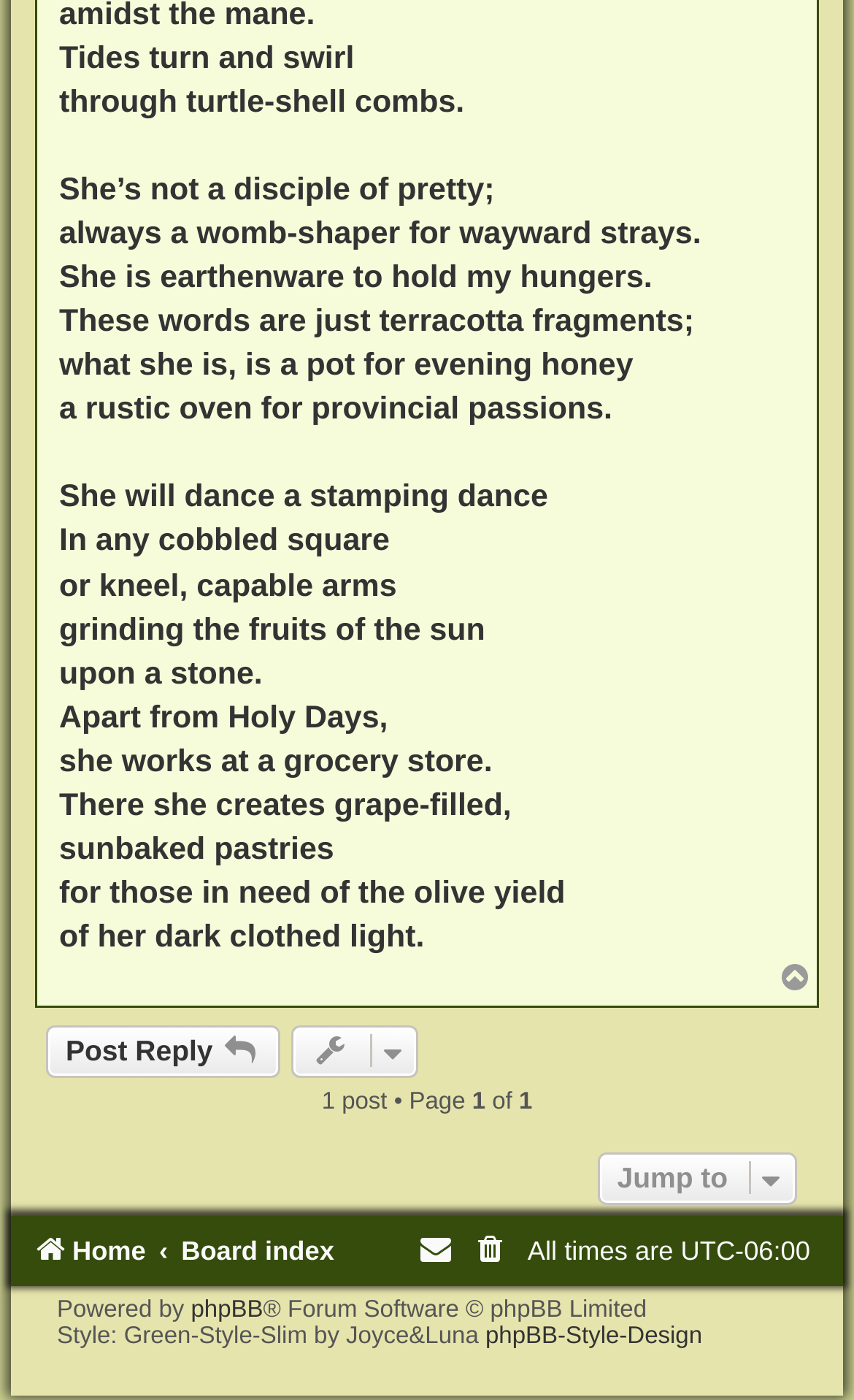Kindly determine the bounding box coordinates for the area that needs to be clicked to execute this instruction: "Jump to".

[0.7, 0.823, 0.933, 0.861]